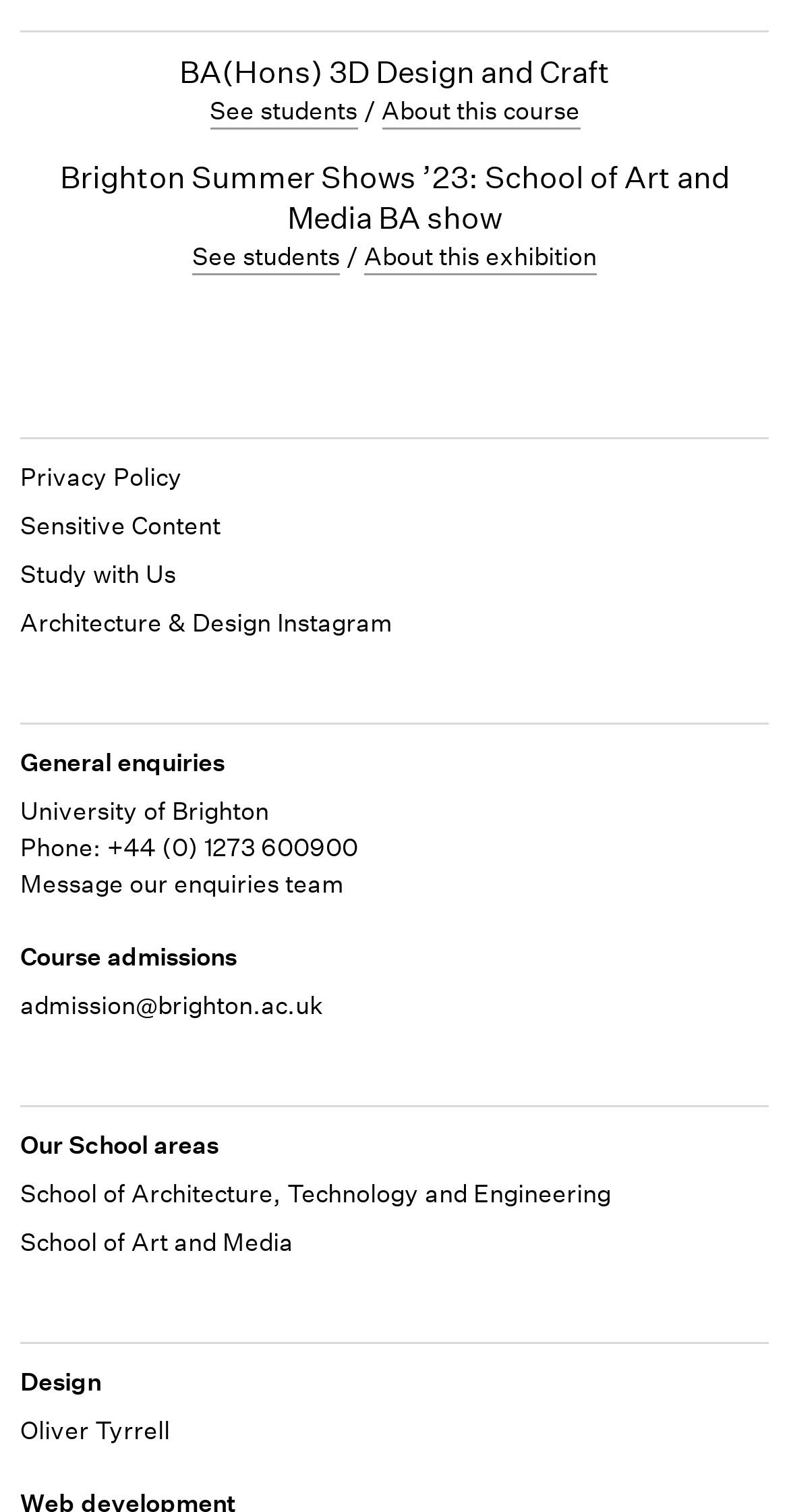Can you pinpoint the bounding box coordinates for the clickable element required for this instruction: "explore the news and agenda"? The coordinates should be four float numbers between 0 and 1, i.e., [left, top, right, bottom].

None